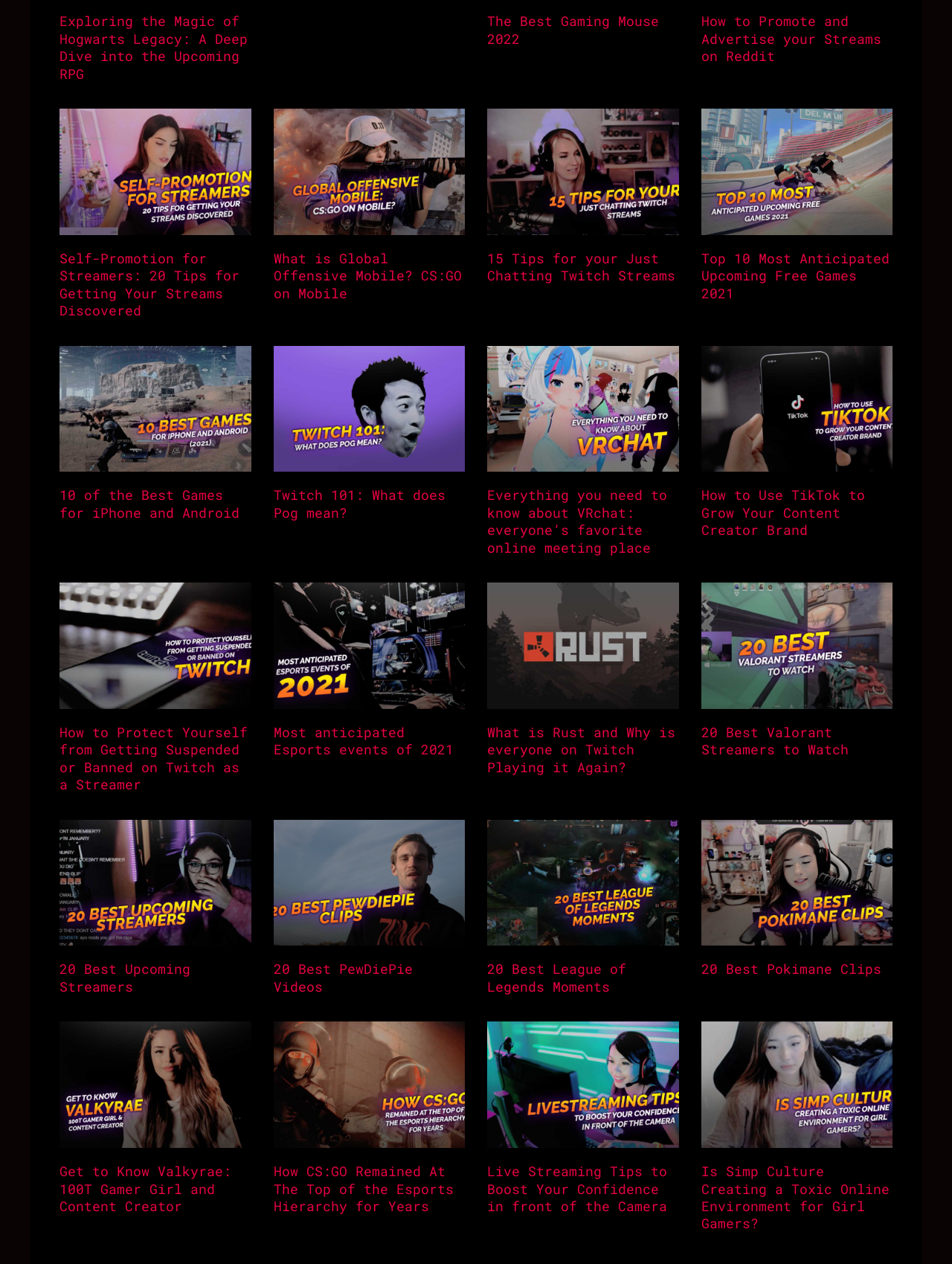Please locate the bounding box coordinates of the element that should be clicked to complete the given instruction: "Go to the home page".

None